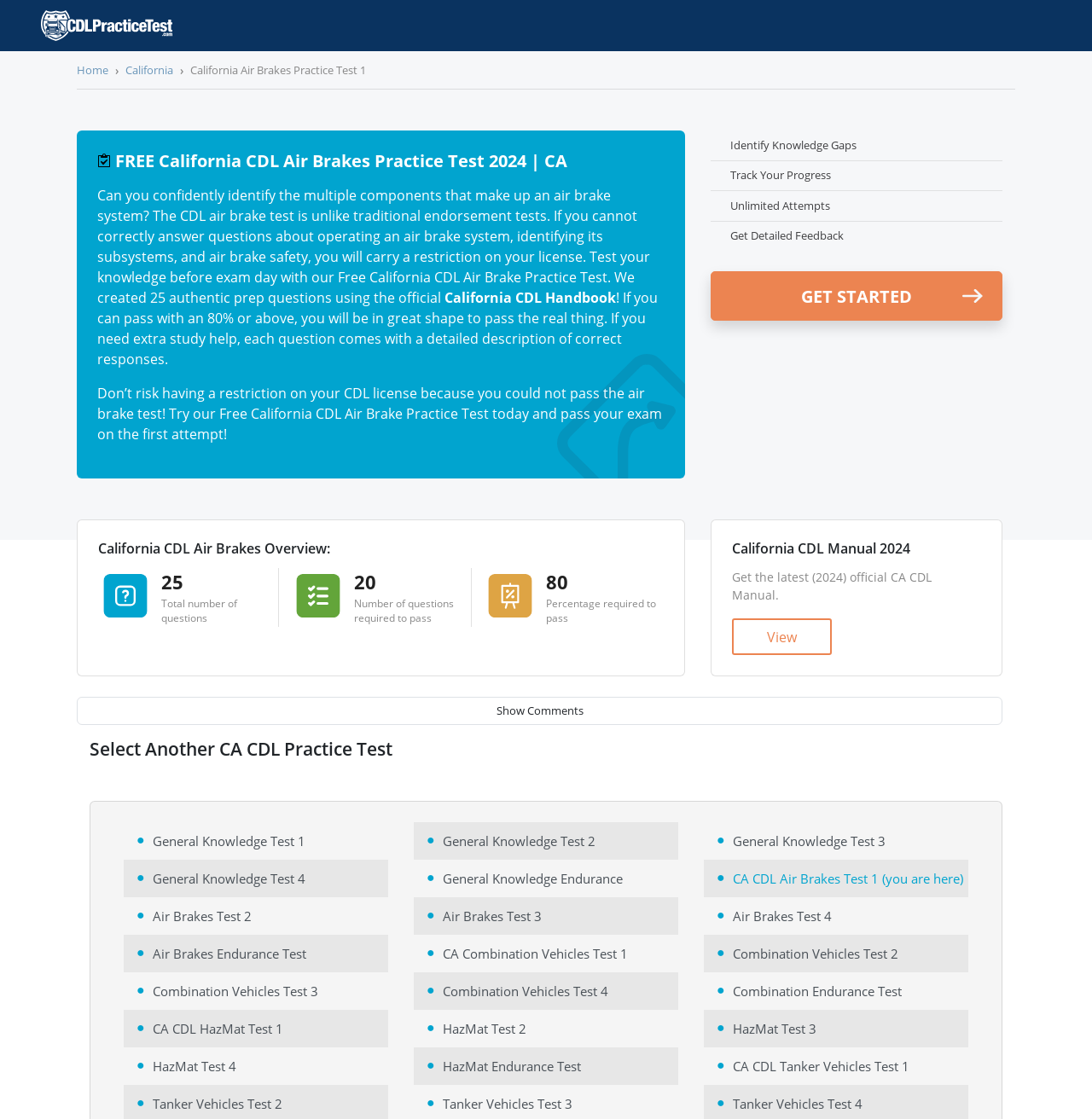Please determine the bounding box coordinates of the element's region to click for the following instruction: "Show comments".

[0.07, 0.623, 0.918, 0.648]